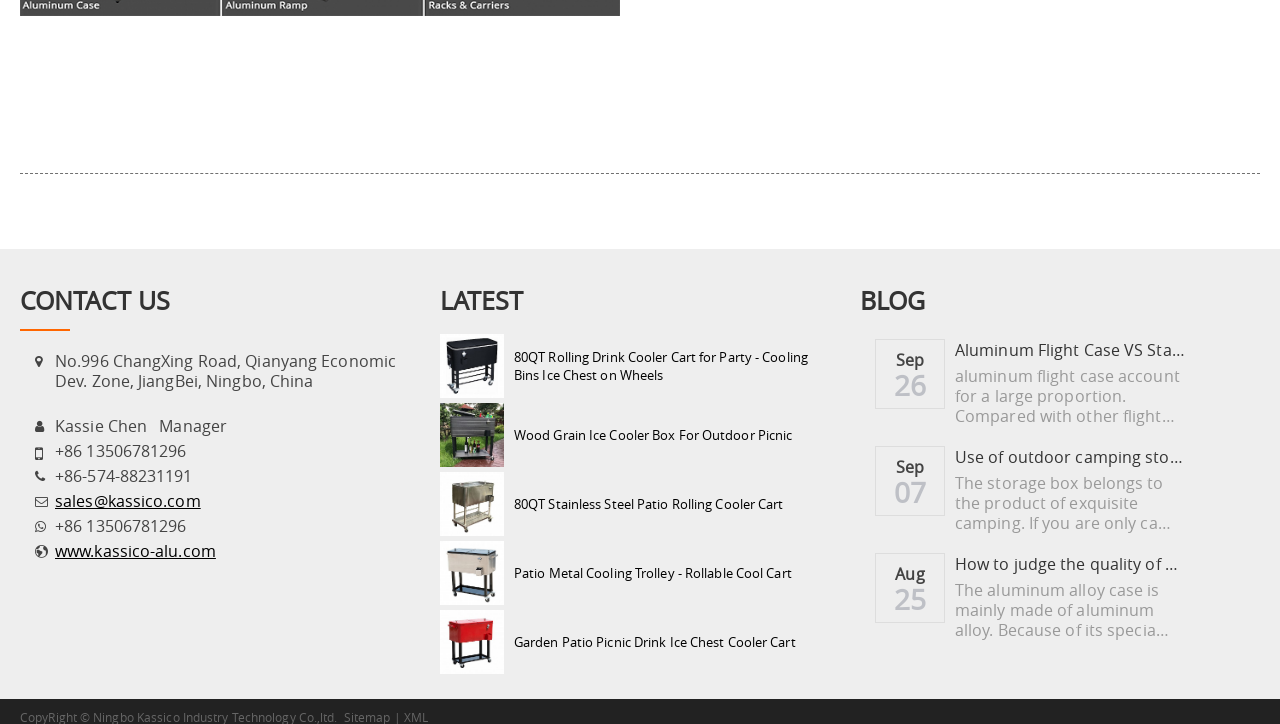Respond to the question below with a single word or phrase:
What is the website of the company?

www.kassico-alu.com